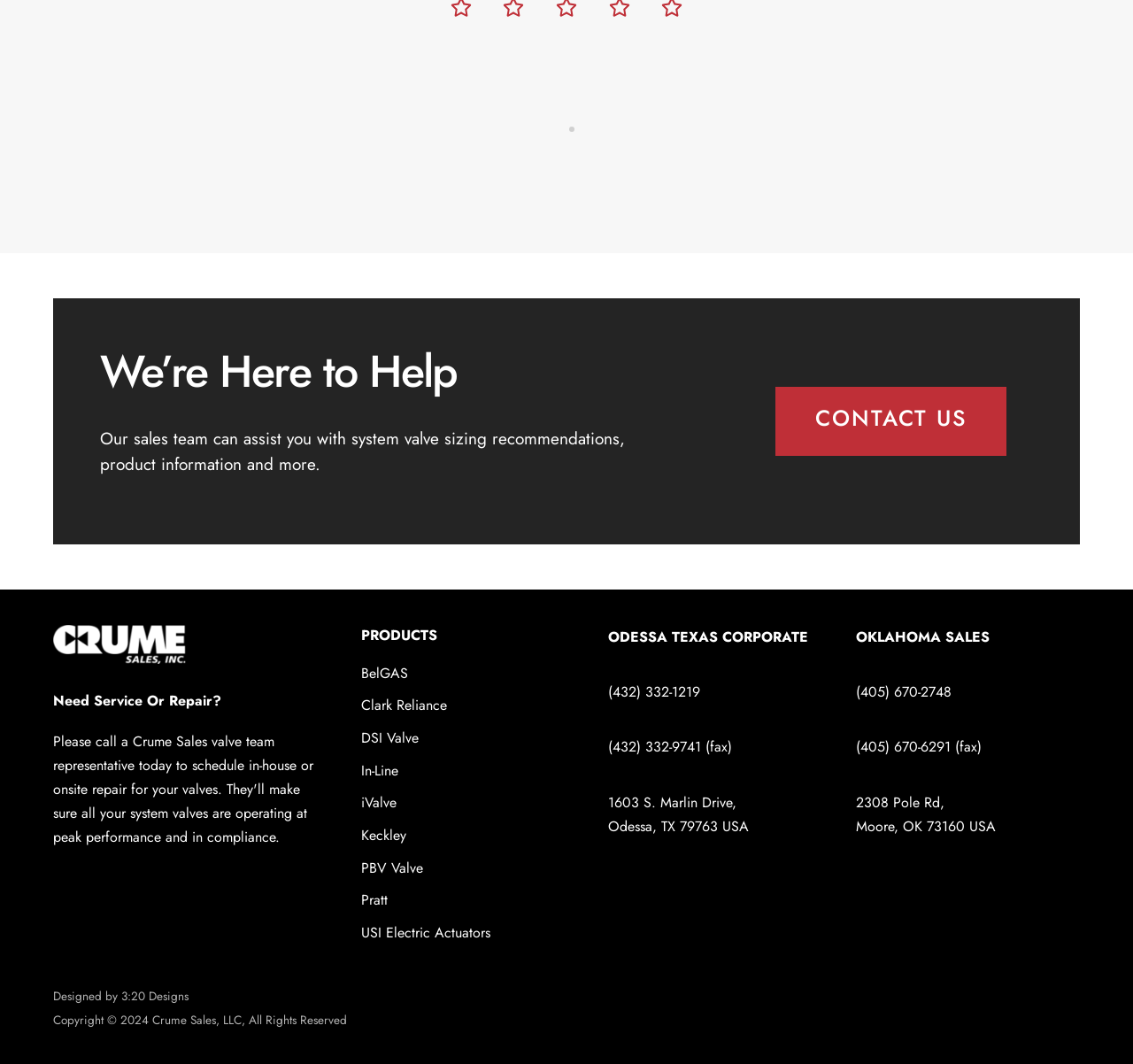Using the image as a reference, answer the following question in as much detail as possible:
What is the category of products offered by Crume Sales?

The webpage lists various product links such as BelGAS, Clark Reliance, DSI Valve, and others, which are all related to valves. Therefore, the category of products offered by Crume Sales is valves.